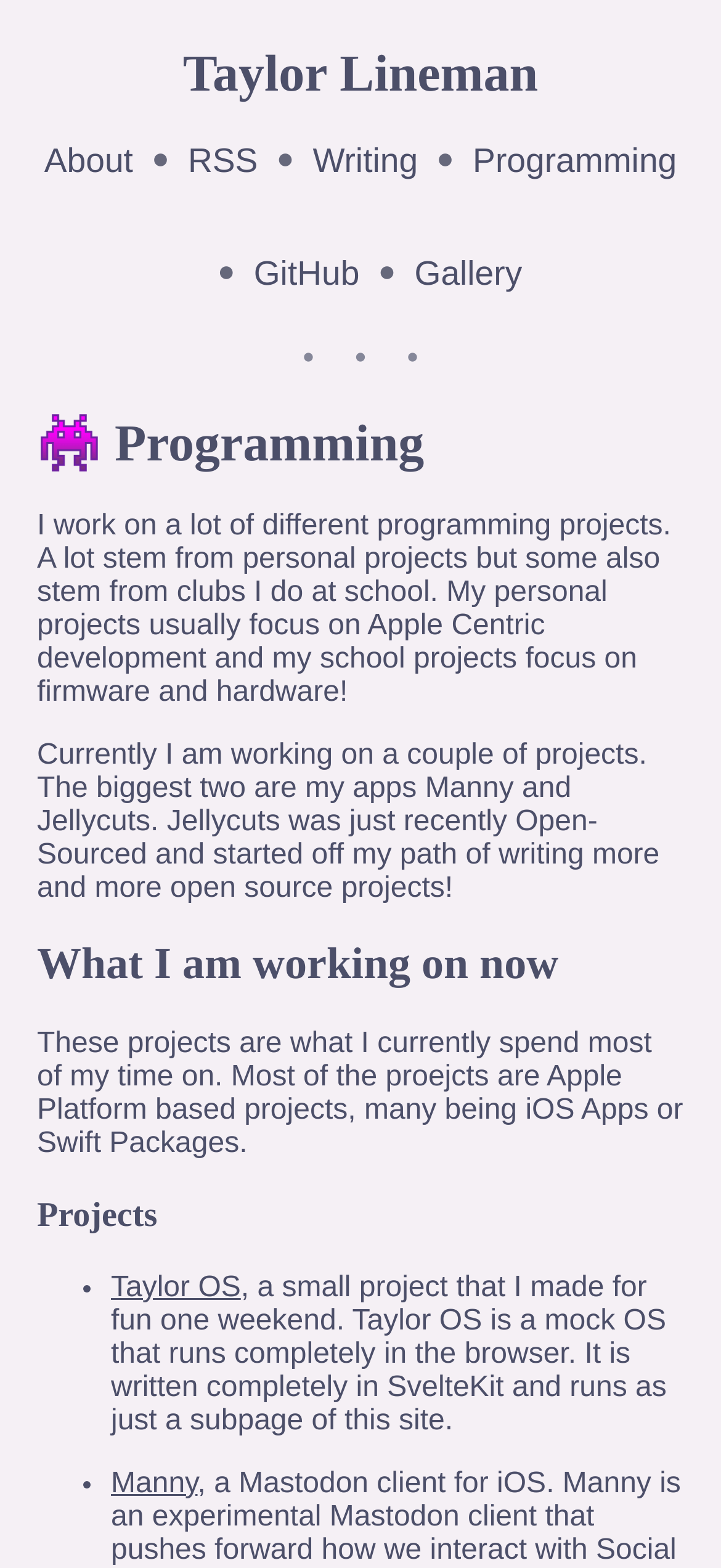Answer the question with a single word or phrase: 
What is the platform focus of the person's projects?

Apple Platform